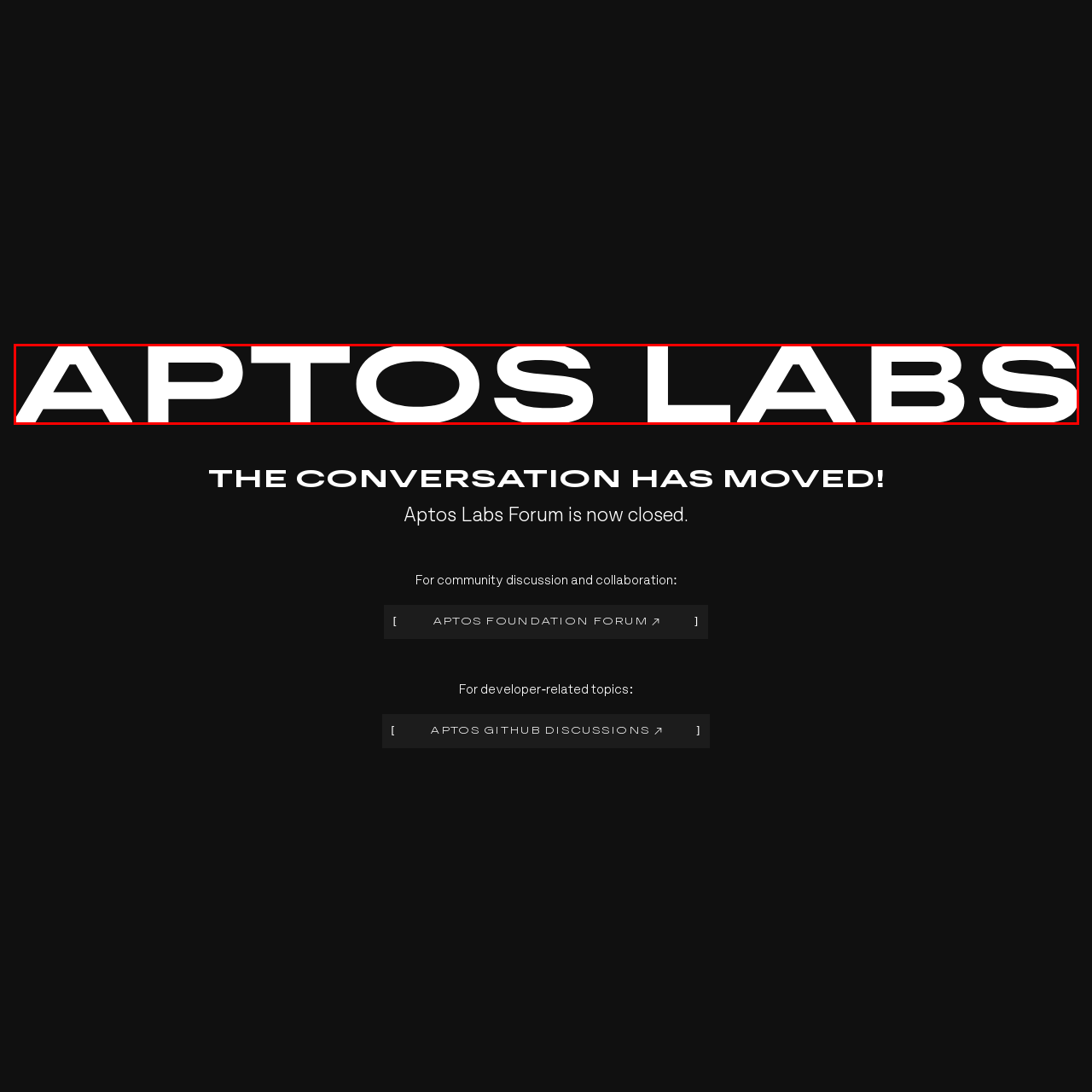What is the size of 'LABS' compared to 'APTOS'?
Please observe the details within the red bounding box in the image and respond to the question with a detailed explanation based on what you see.

The caption describes the design of the logo, stating that 'APTOS' is displayed in large, standout letters, and 'LABS' is positioned just beneath it in a slightly smaller size.